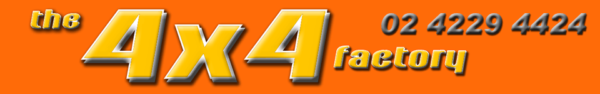Explain in detail what you see in the image.

The image displays the logo of "The 4×4 Factory," prominently featuring a vibrant orange background. The name "the 4×4 factory" is styled in bold, eye-catching font, with "4×4" highlighted in a striking yellow color that emphasizes the brand's focus on four-wheel drive vehicles. Below the logo, a contact number "02 4229 4424" is displayed, providing straightforward access for potential customers seeking services. This logo embodies the spirit of the business, showcasing its expertise as local specialists in four-wheel drive exhaust and accessory modifications, inviting customers to engage with their services.